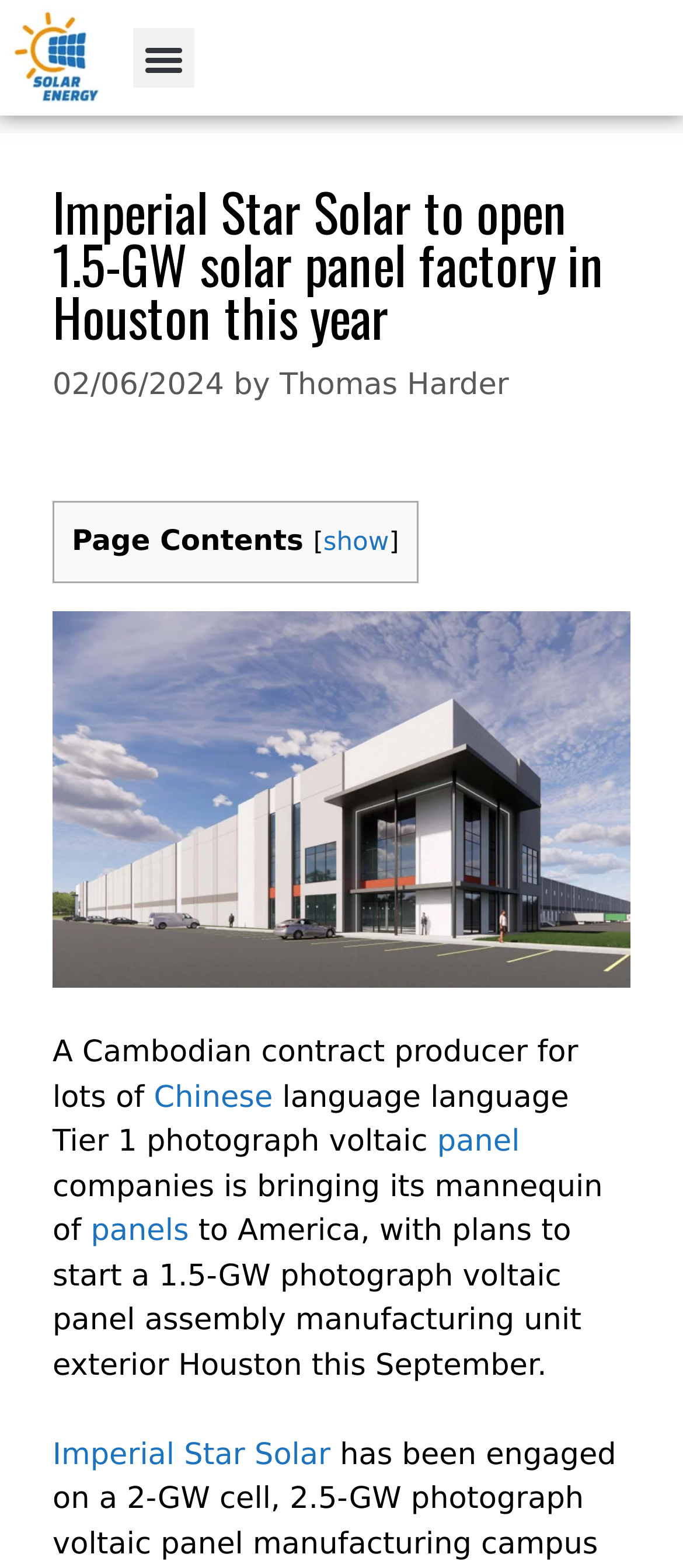Please specify the bounding box coordinates of the clickable region to carry out the following instruction: "Read the article about 'Imperial Star Solar to open 1.5-GW solar panel factory in Houston this year'". The coordinates should be four float numbers between 0 and 1, in the format [left, top, right, bottom].

[0.077, 0.119, 0.923, 0.219]